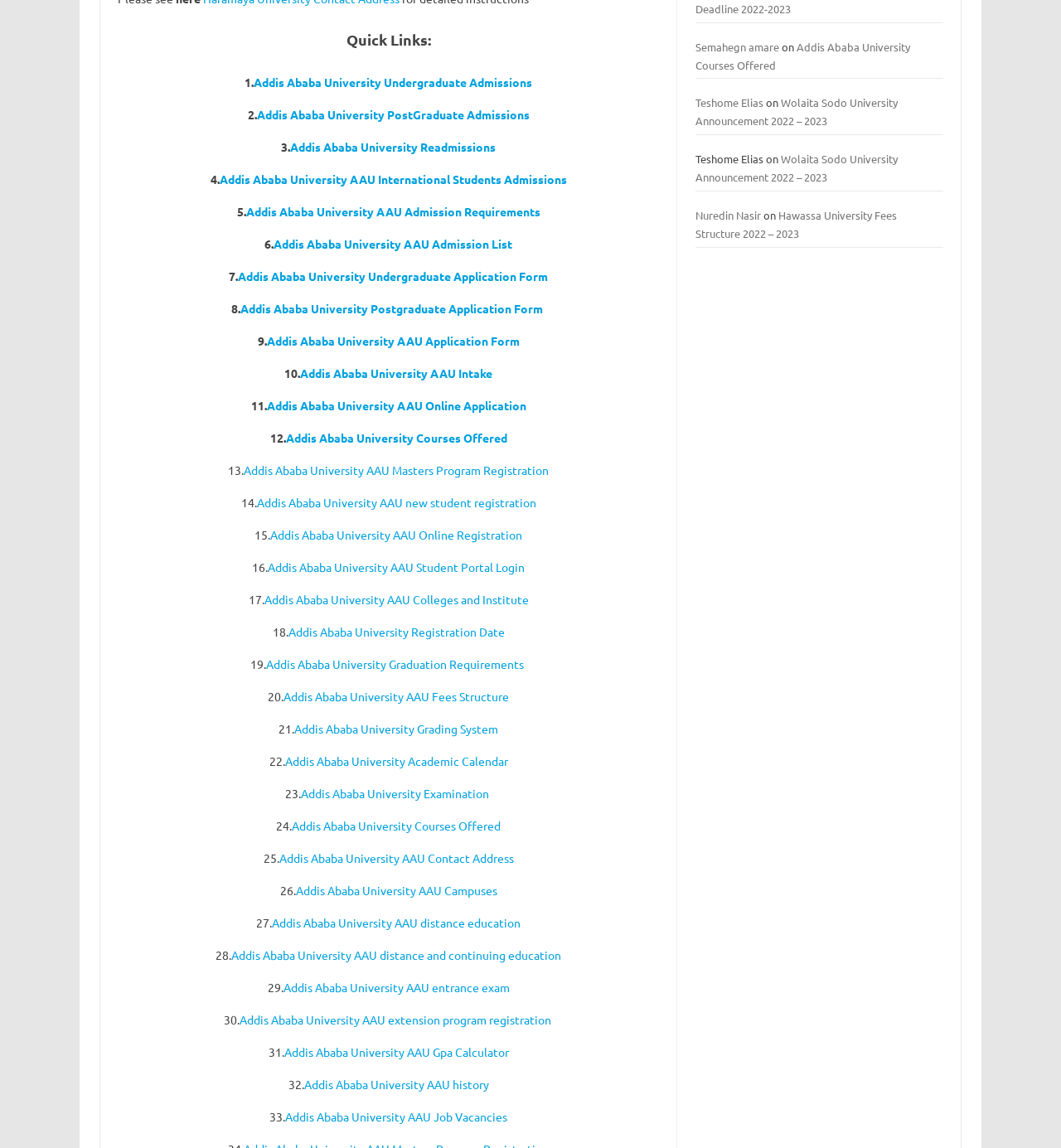Identify the bounding box of the HTML element described as: "Addis Ababa University Grading System".

[0.278, 0.628, 0.47, 0.641]